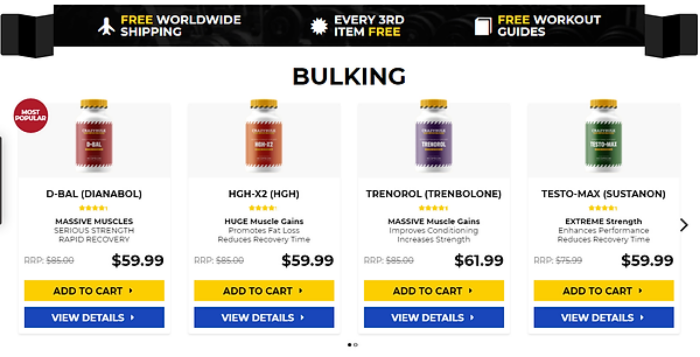Provide a short answer using a single word or phrase for the following question: 
How many products are featured on this webpage?

4